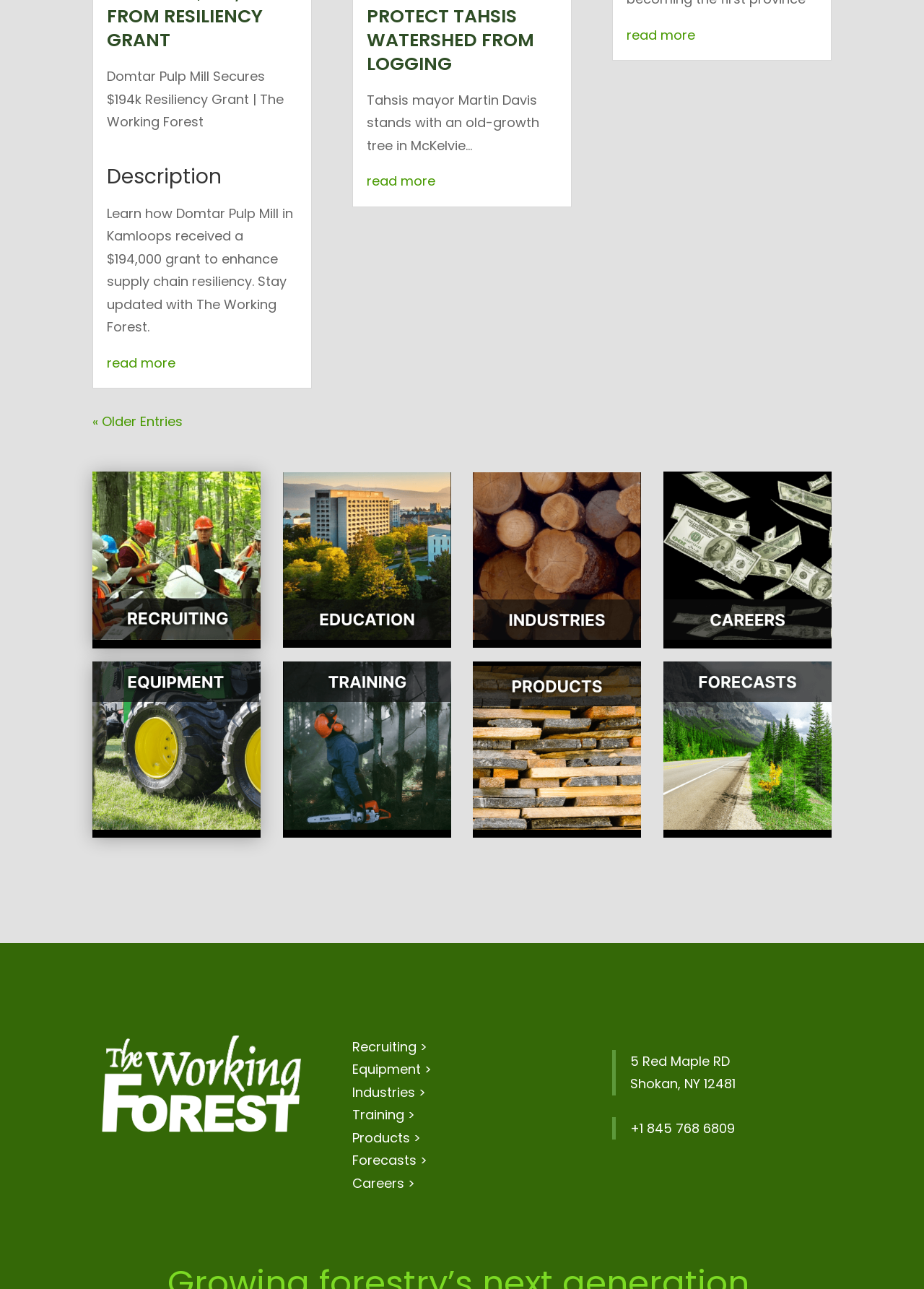Determine the bounding box coordinates for the clickable element to execute this instruction: "read more about Domtar Pulp Mill". Provide the coordinates as four float numbers between 0 and 1, i.e., [left, top, right, bottom].

[0.116, 0.274, 0.19, 0.288]